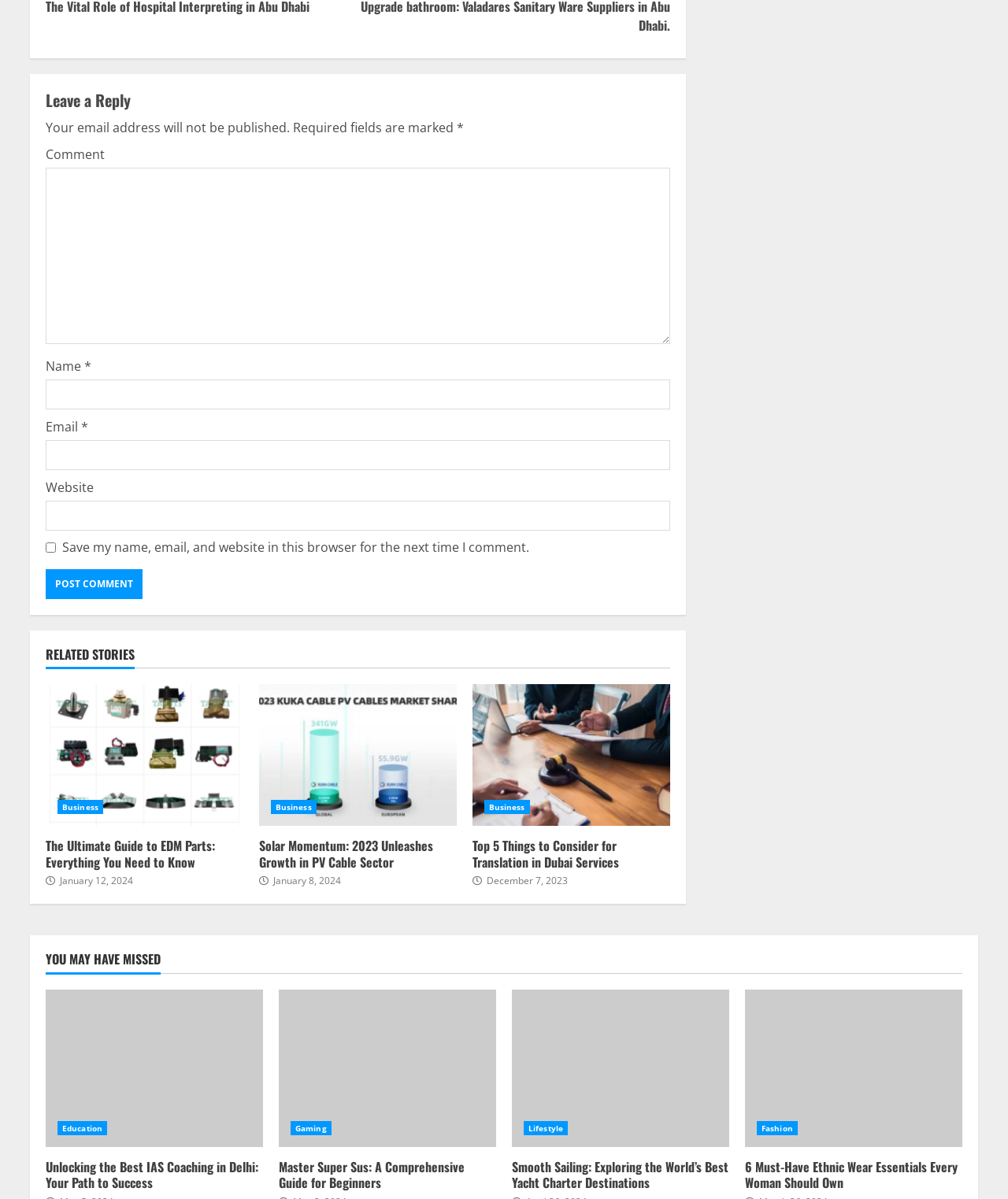Given the element description "Your California Privacy Rights" in the screenshot, predict the bounding box coordinates of that UI element.

None